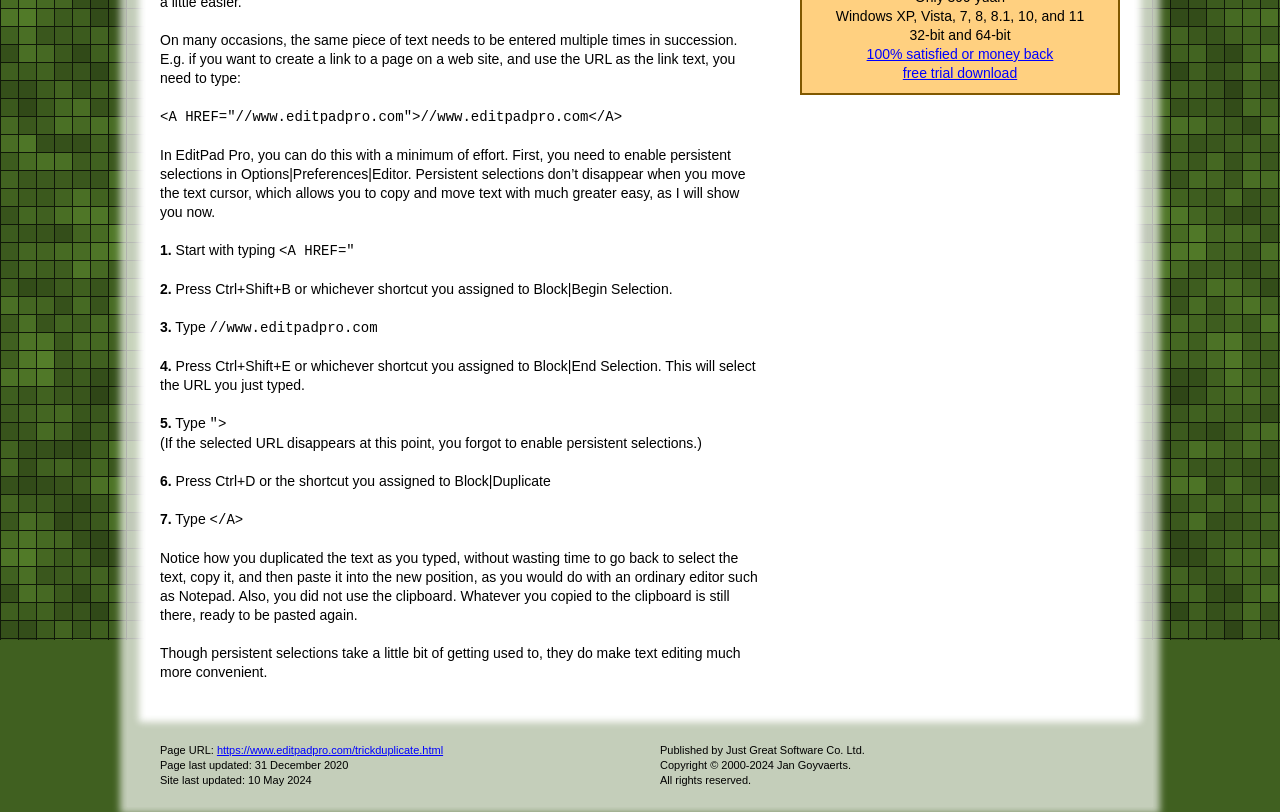Find the bounding box of the element with the following description: "1109". The coordinates must be four float numbers between 0 and 1, formatted as [left, top, right, bottom].

None